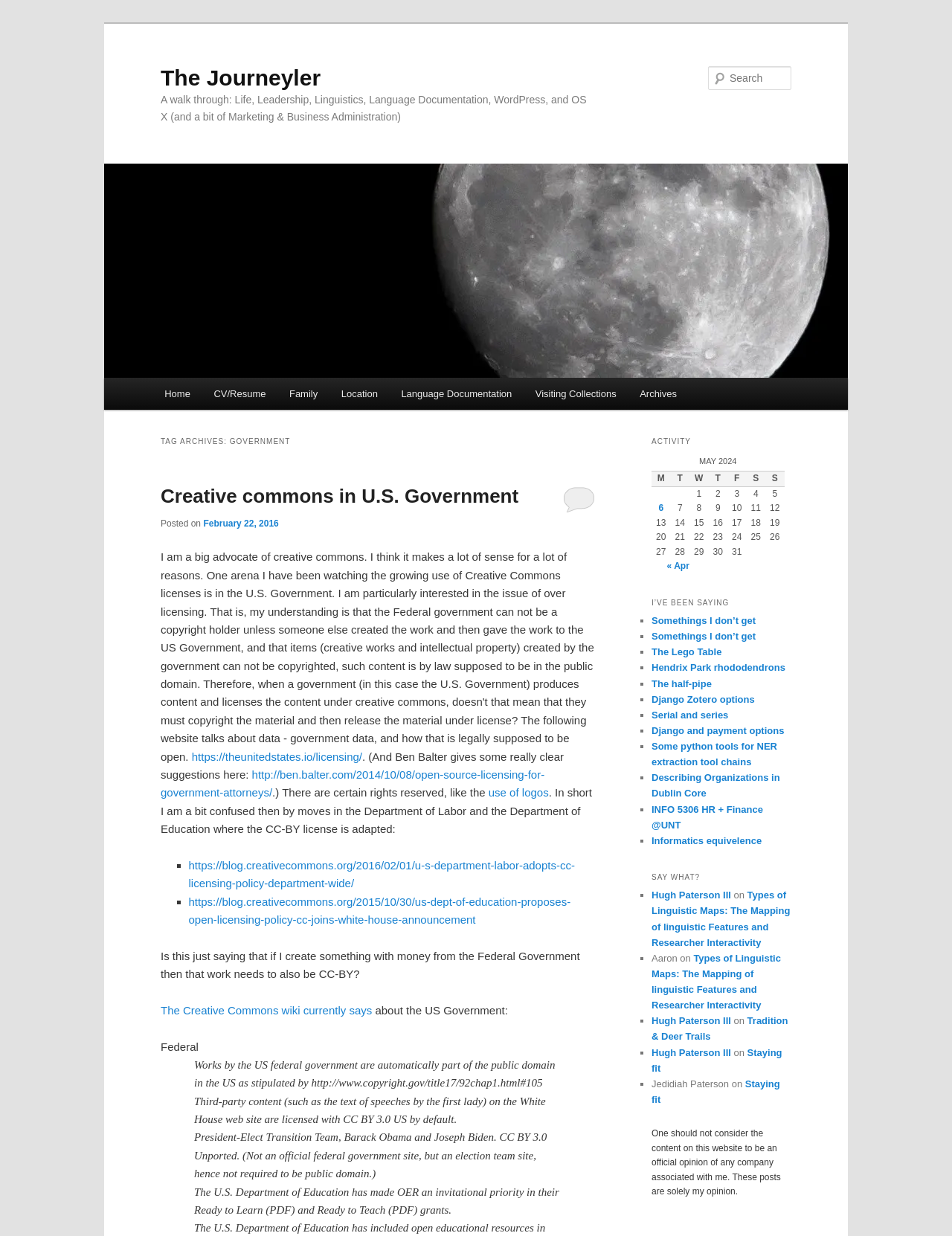What is the main topic of this webpage?
Using the screenshot, give a one-word or short phrase answer.

Government